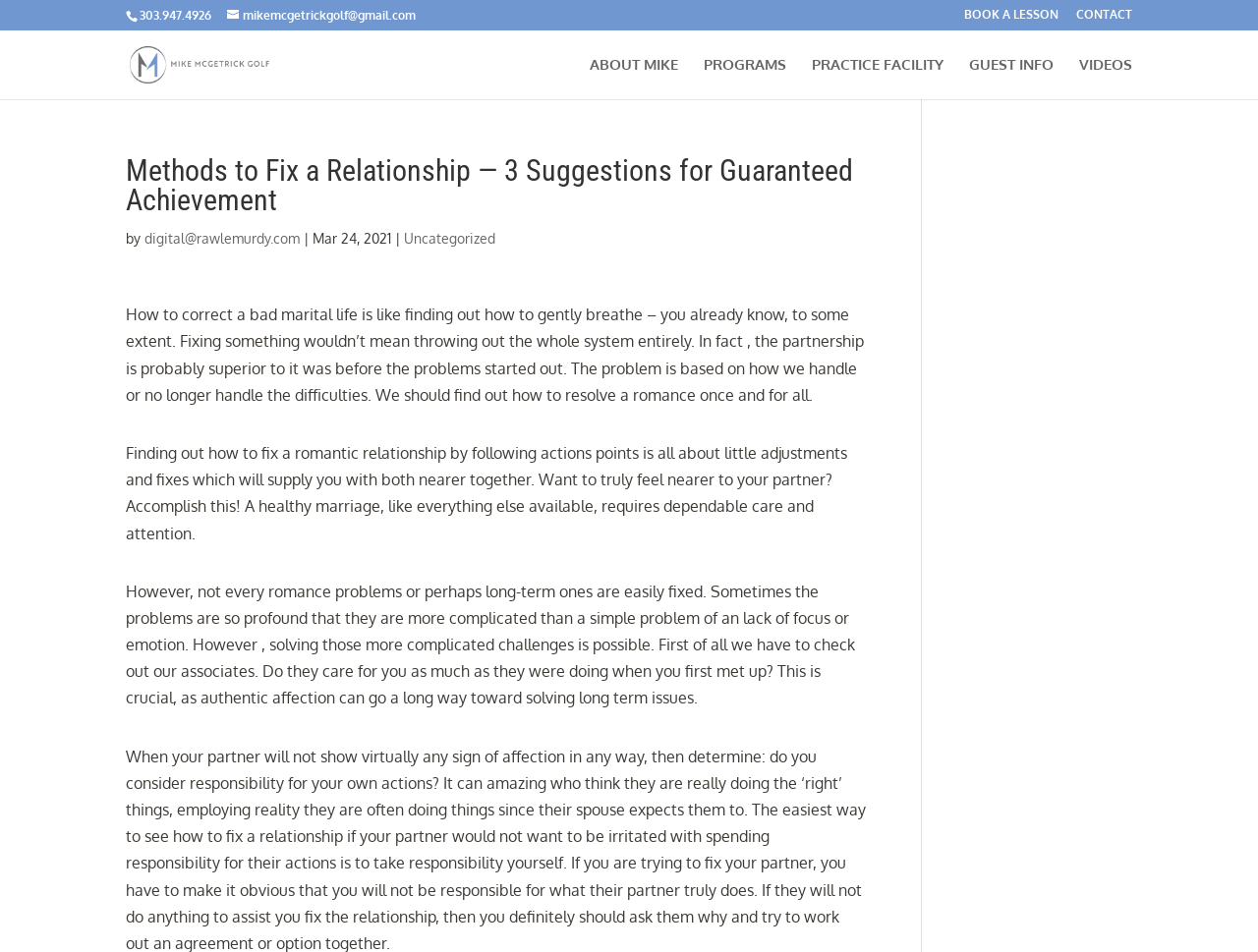Highlight the bounding box coordinates of the element you need to click to perform the following instruction: "Call the phone number."

[0.111, 0.008, 0.168, 0.024]